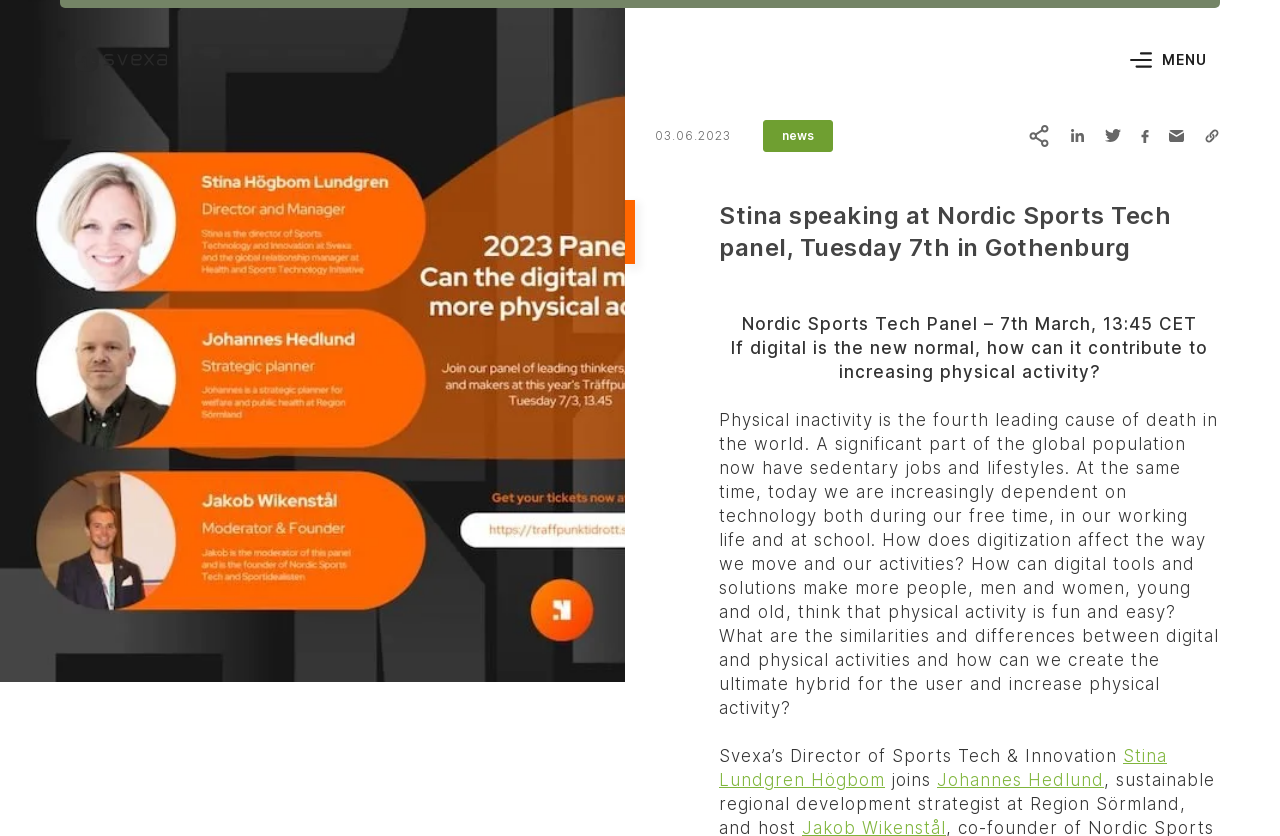How many social media sharing options are available?
Based on the visual, give a brief answer using one word or a short phrase.

4